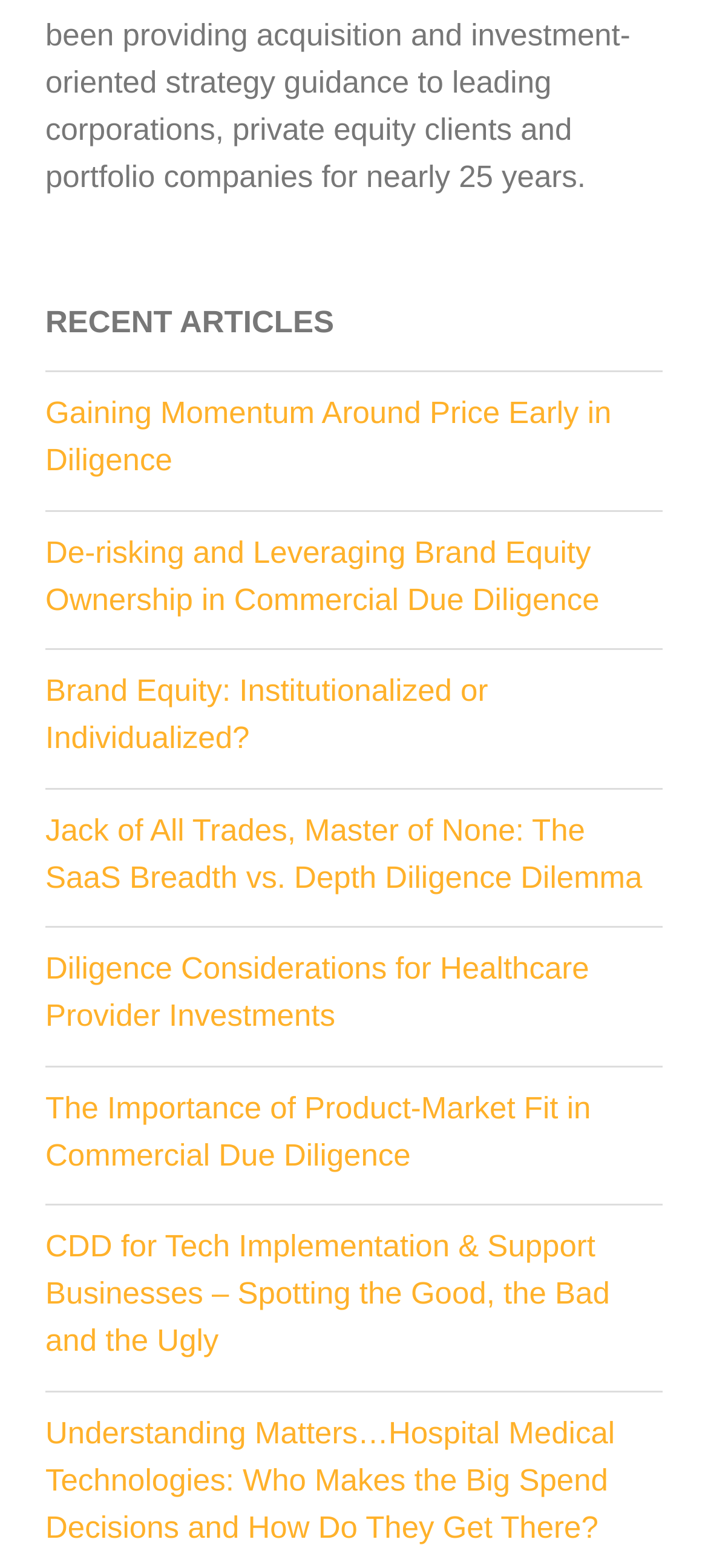Please find the bounding box coordinates of the element that you should click to achieve the following instruction: "view article about de-risking and leveraging brand equity ownership". The coordinates should be presented as four float numbers between 0 and 1: [left, top, right, bottom].

[0.064, 0.332, 0.936, 0.404]